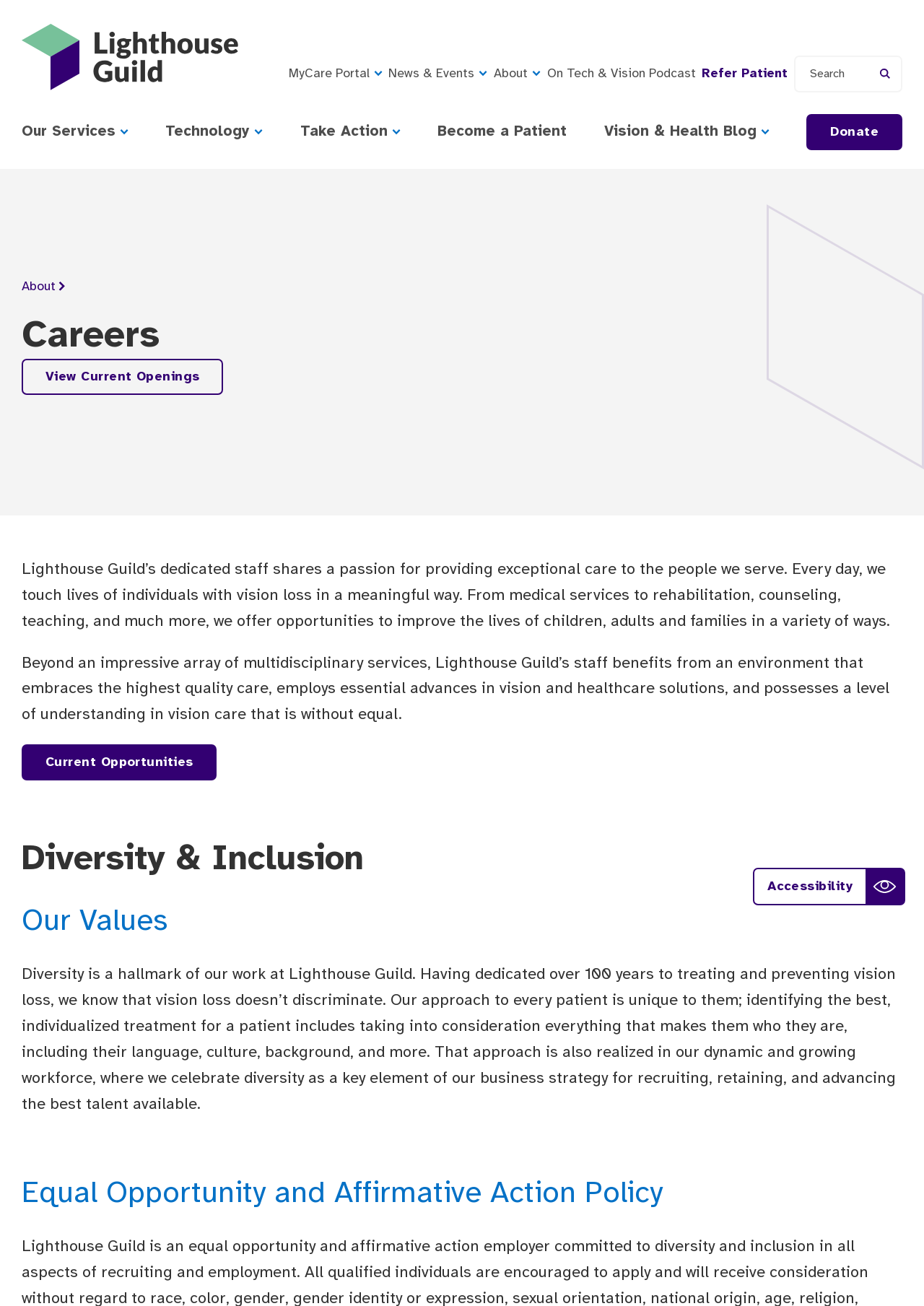What is the main purpose of the organization?
Look at the screenshot and respond with one word or a short phrase.

Providing exceptional care to people with vision loss